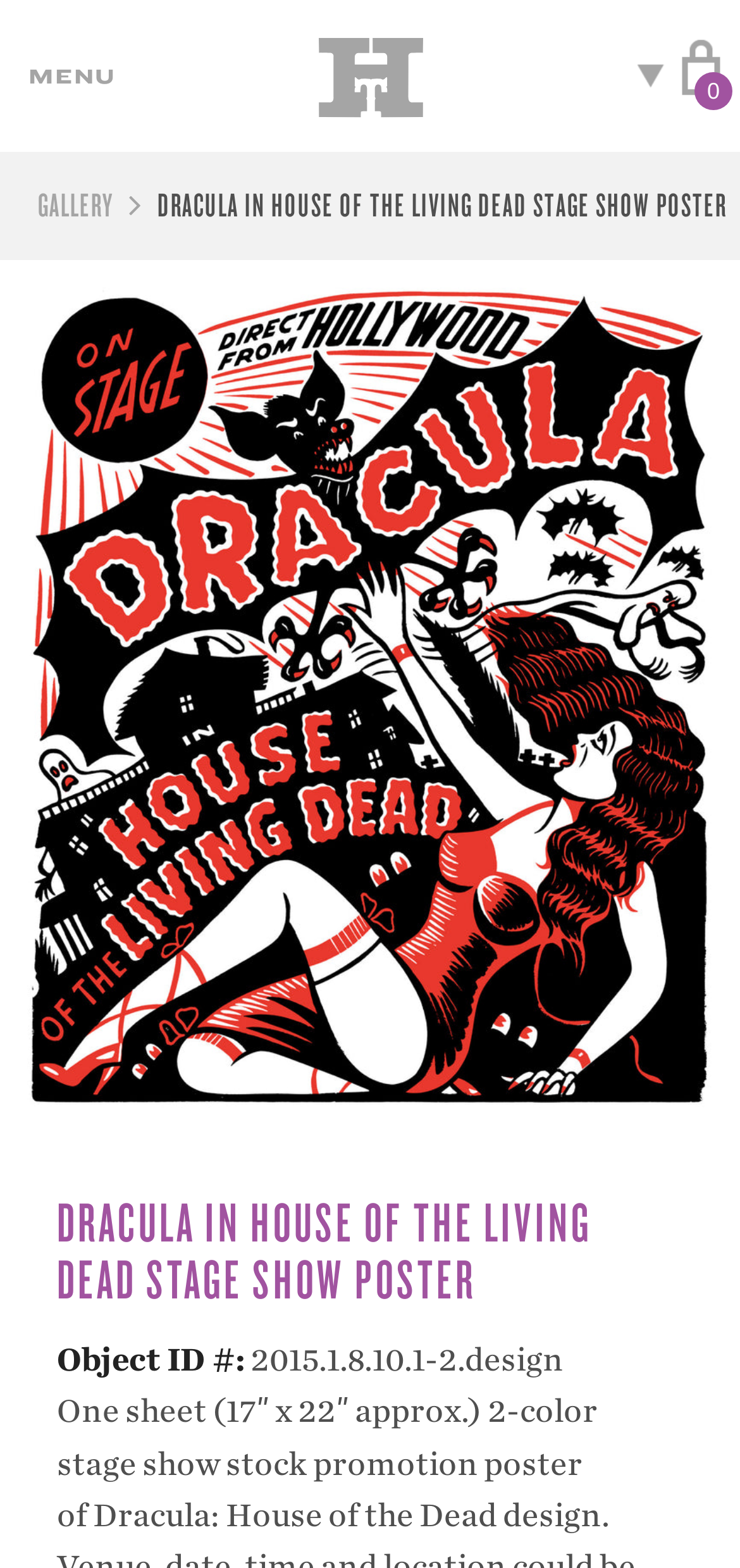Look at the image and answer the question in detail:
What is the name of the stage show poster?

I found the answer by looking at the StaticText element with the content 'DRACULA IN HOUSE OF THE LIVING DEAD STAGE SHOW POSTER' which is a prominent heading on the webpage.